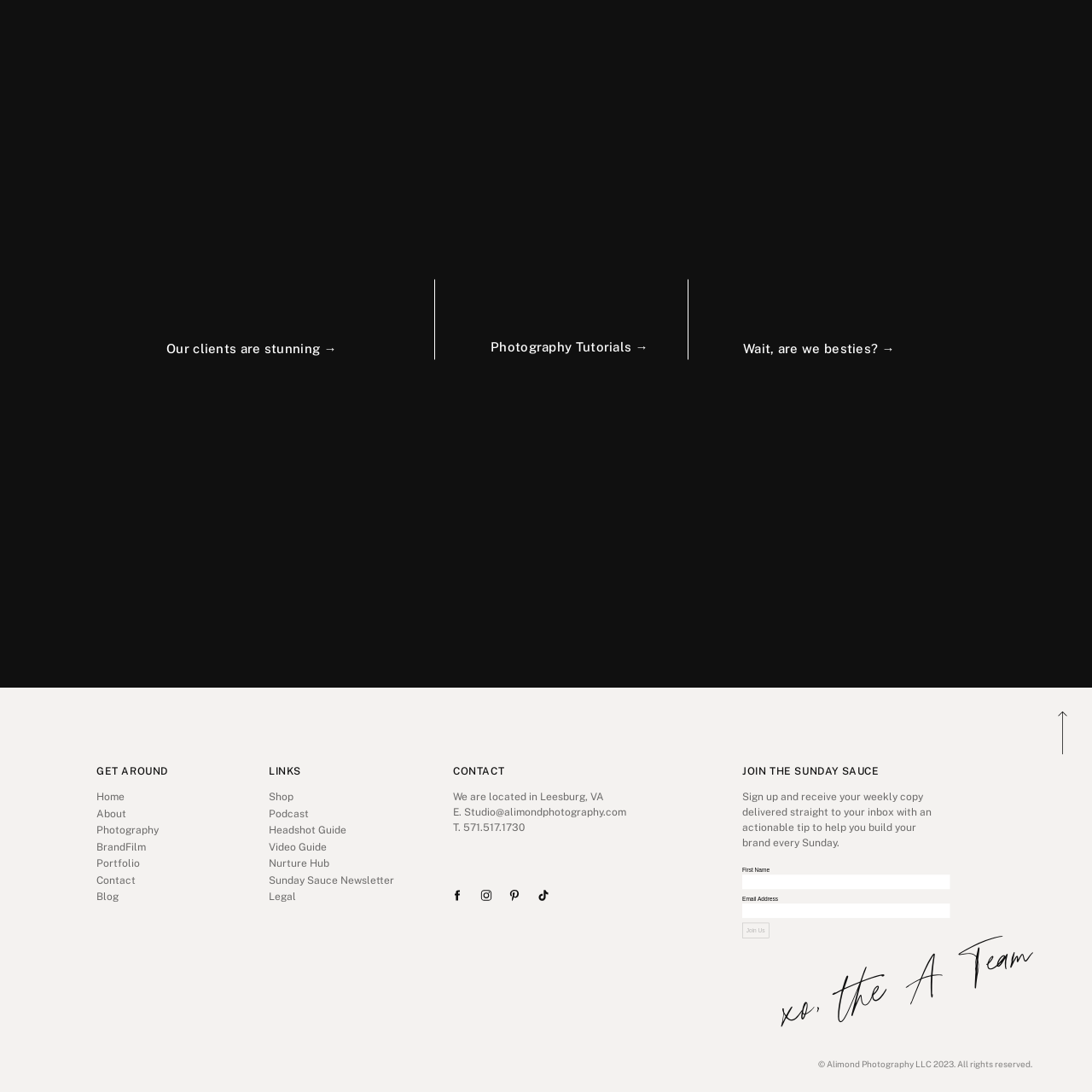Generate a detailed caption for the image that is outlined by the red border.

The image features a graphic representation for a video shared by Dr. Mona, who reflects on her experiences in expanding her patient base. The content indicates a focus on marketing strategies and personal growth within the healthcare field. This presentation aims to engage viewers through a personal narrative, highlighting Dr. Mona's journey and offering insights that could assist others in similar professional landscapes. The post is accompanied by a visually appealing thumbnail, emphasizing the importance of storytelling in connecting with an audience. The overall design aligns with contemporary digital content, aiming to inspire and inform followers on social media.